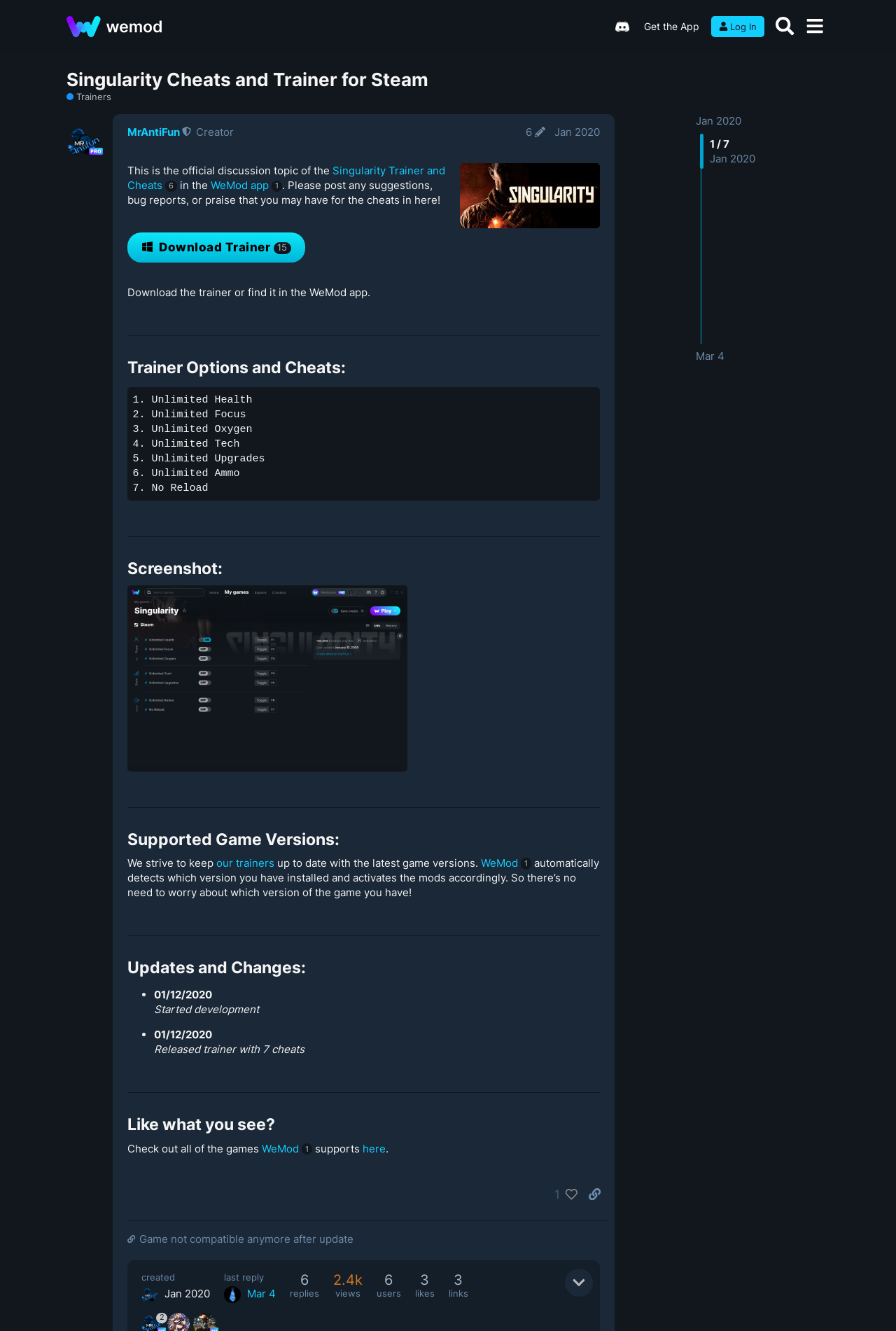Bounding box coordinates are to be given in the format (top-left x, top-left y, bottom-right x, bottom-right y). All values must be floating point numbers between 0 and 1. Provide the bounding box coordinate for the UI element described as: 6

[0.582, 0.095, 0.613, 0.104]